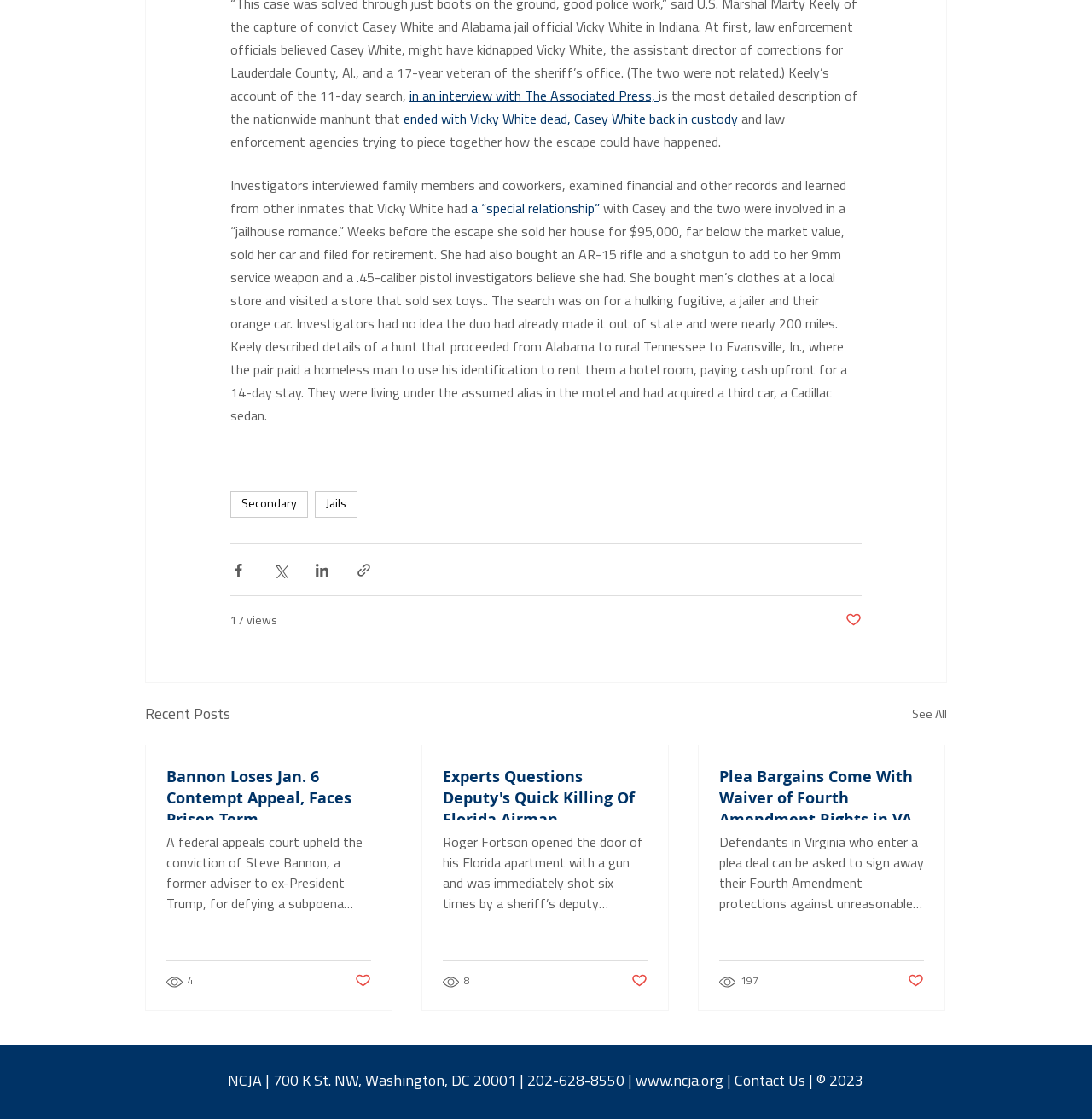Identify the bounding box of the UI component described as: "Secondary".

[0.211, 0.439, 0.282, 0.463]